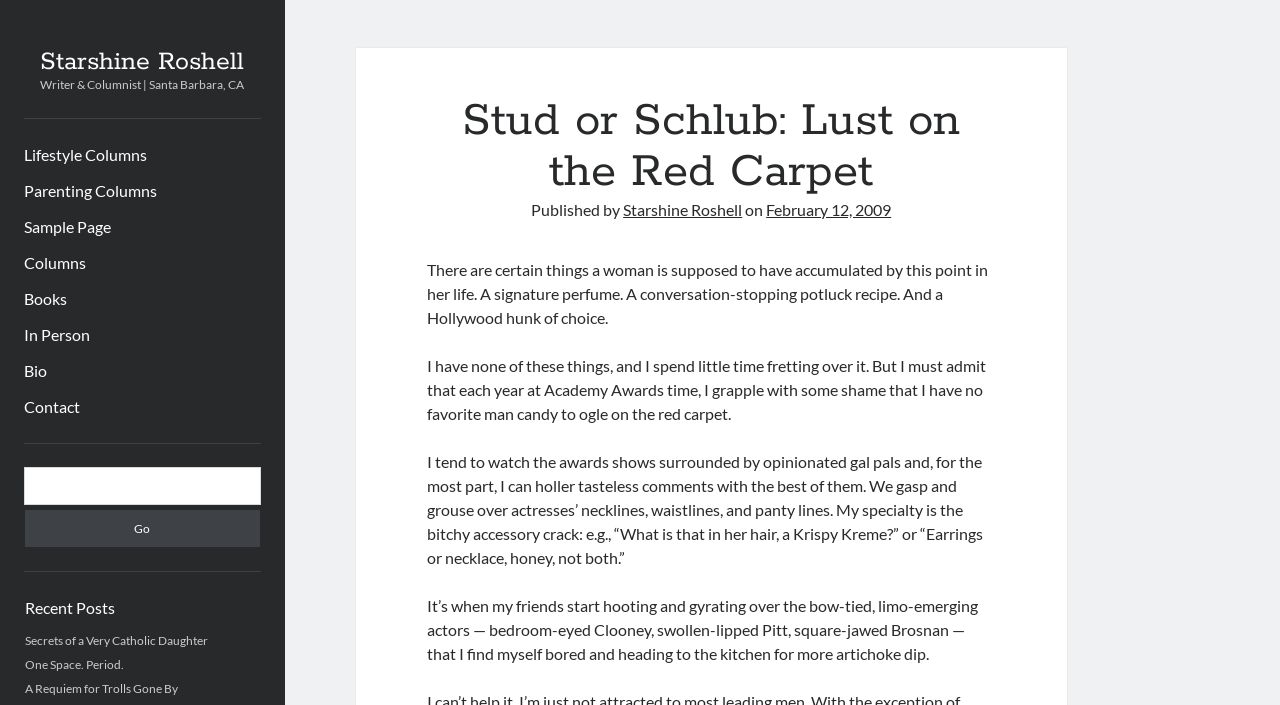How many links are present in the 'Recent Posts' section?
Using the image as a reference, answer with just one word or a short phrase.

3